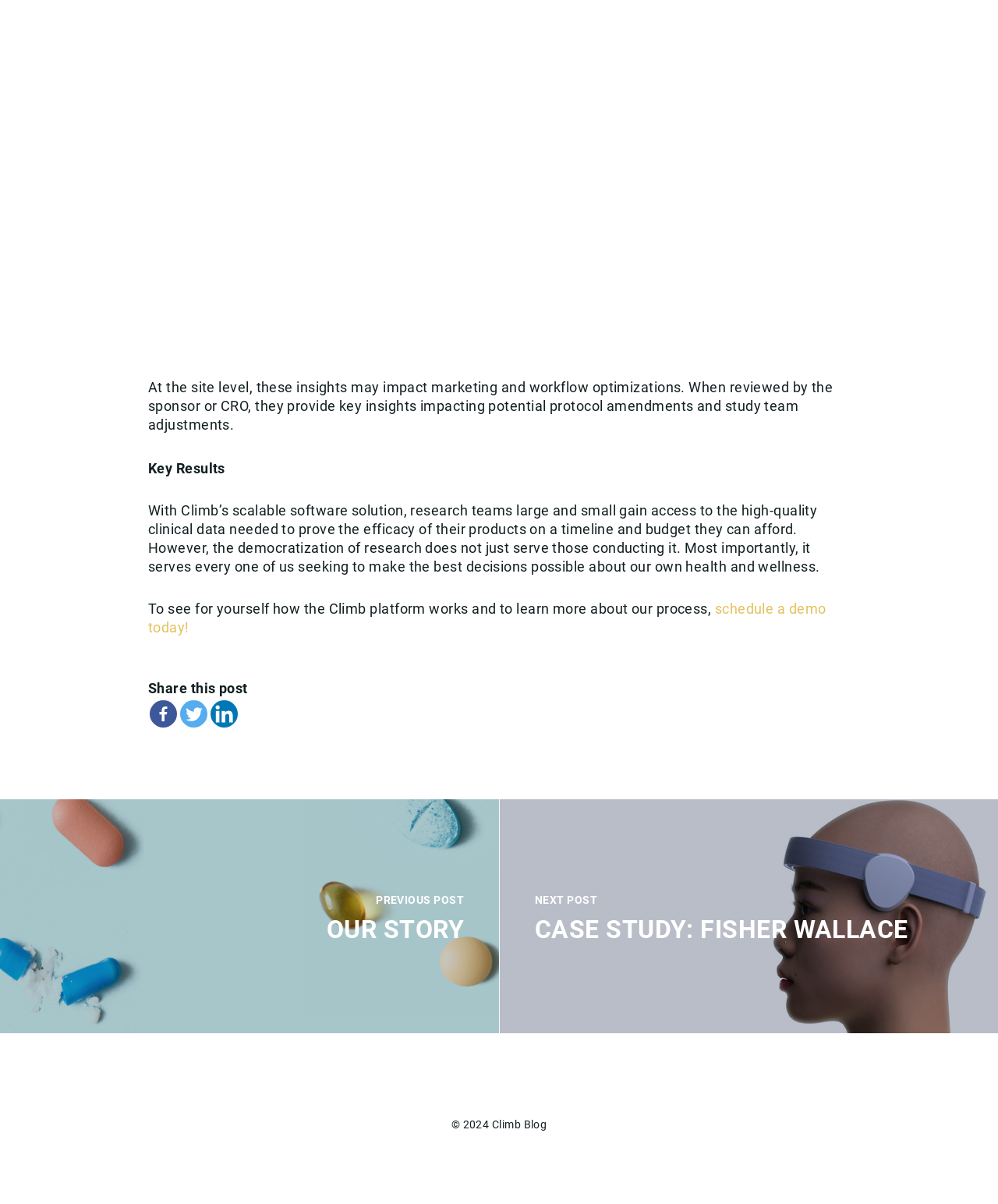What is the main topic of this webpage?
Provide an in-depth and detailed answer to the question.

Based on the content of the webpage, it appears to be discussing the Climb platform and its benefits in the field of research, specifically in clinical trials. The text mentions how the platform can provide high-quality clinical data and facilitate research teams.